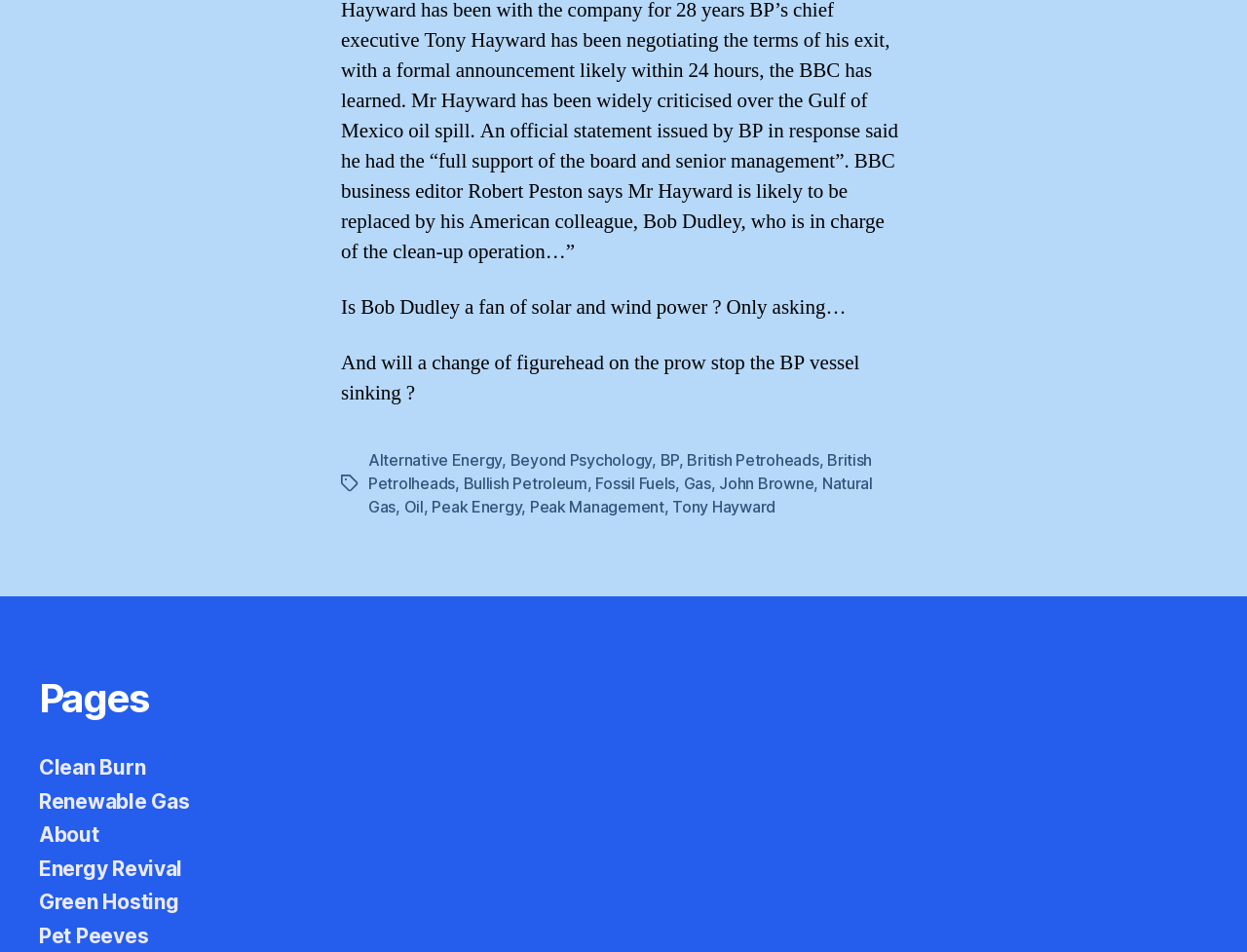Using details from the image, please answer the following question comprehensively:
Is Tony Hayward mentioned in the article?

Tony Hayward is mentioned in the article as one of the tags, which suggests that he is relevant to the topic being discussed.